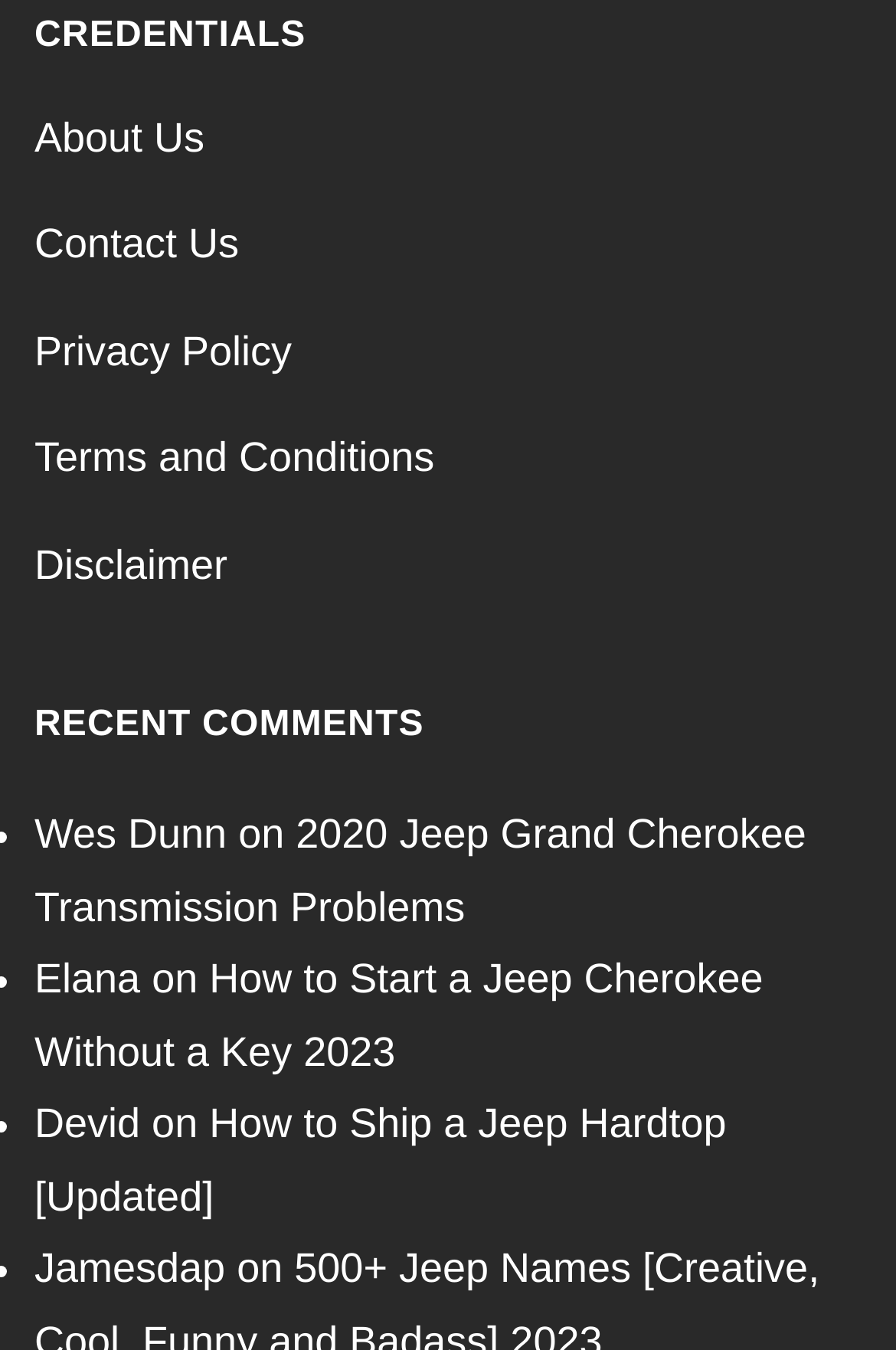Identify the bounding box coordinates of the area that should be clicked in order to complete the given instruction: "View About Us page". The bounding box coordinates should be four float numbers between 0 and 1, i.e., [left, top, right, bottom].

[0.038, 0.085, 0.228, 0.119]